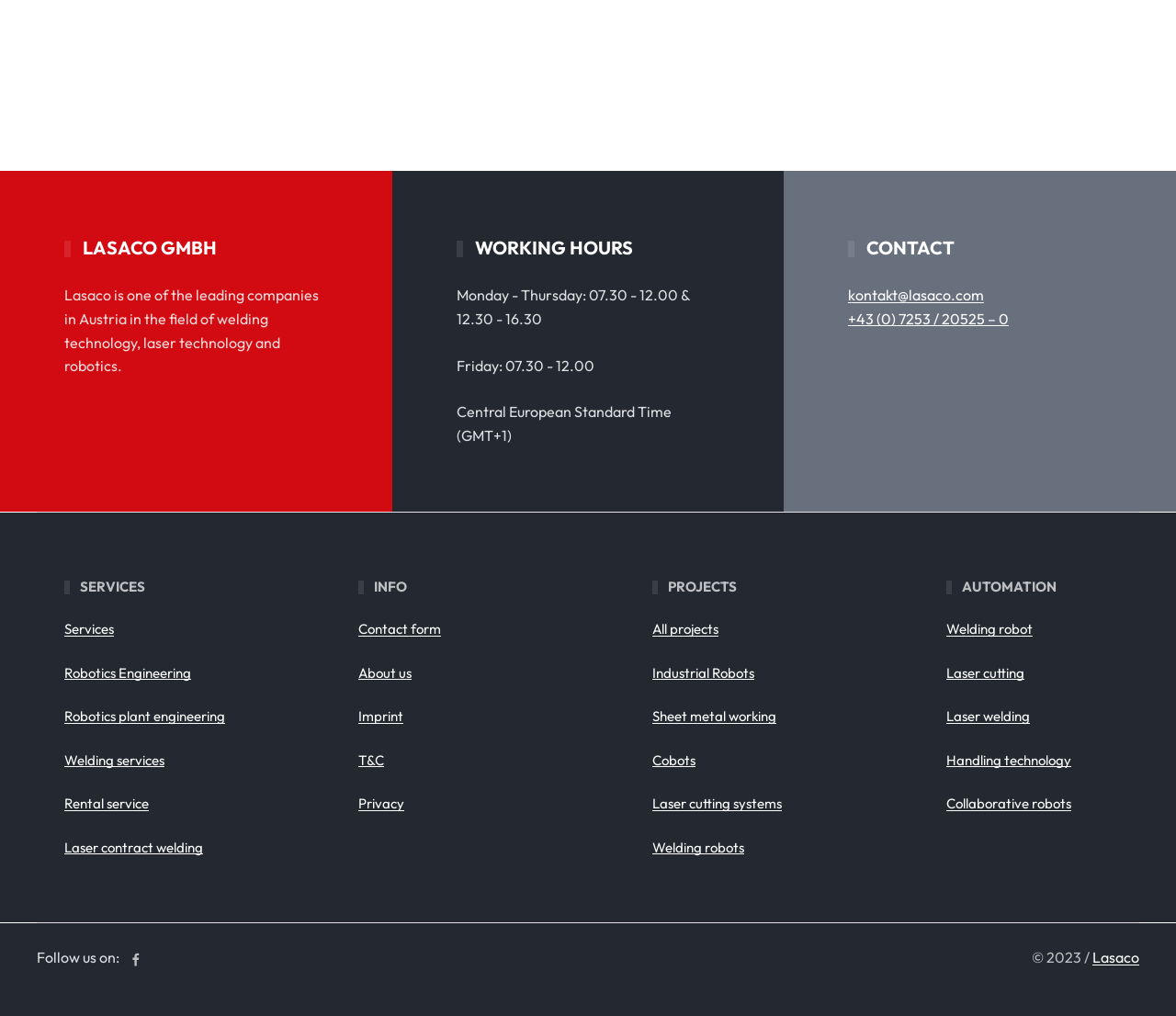What is the company name?
Look at the screenshot and provide an in-depth answer.

The company name can be found in the heading element with the text 'LASACO GMBH' located at the top of the webpage.